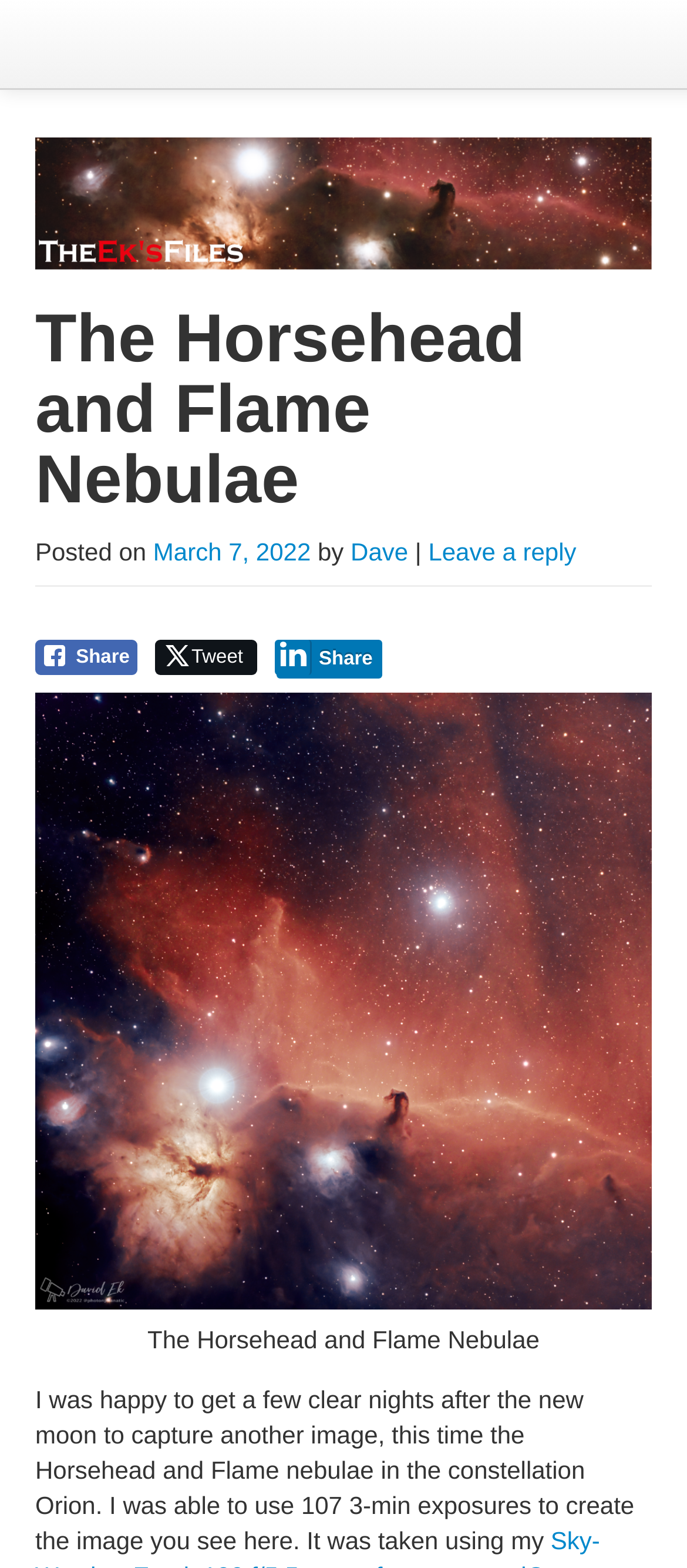Please specify the bounding box coordinates for the clickable region that will help you carry out the instruction: "Read the post".

[0.051, 0.883, 0.923, 0.991]